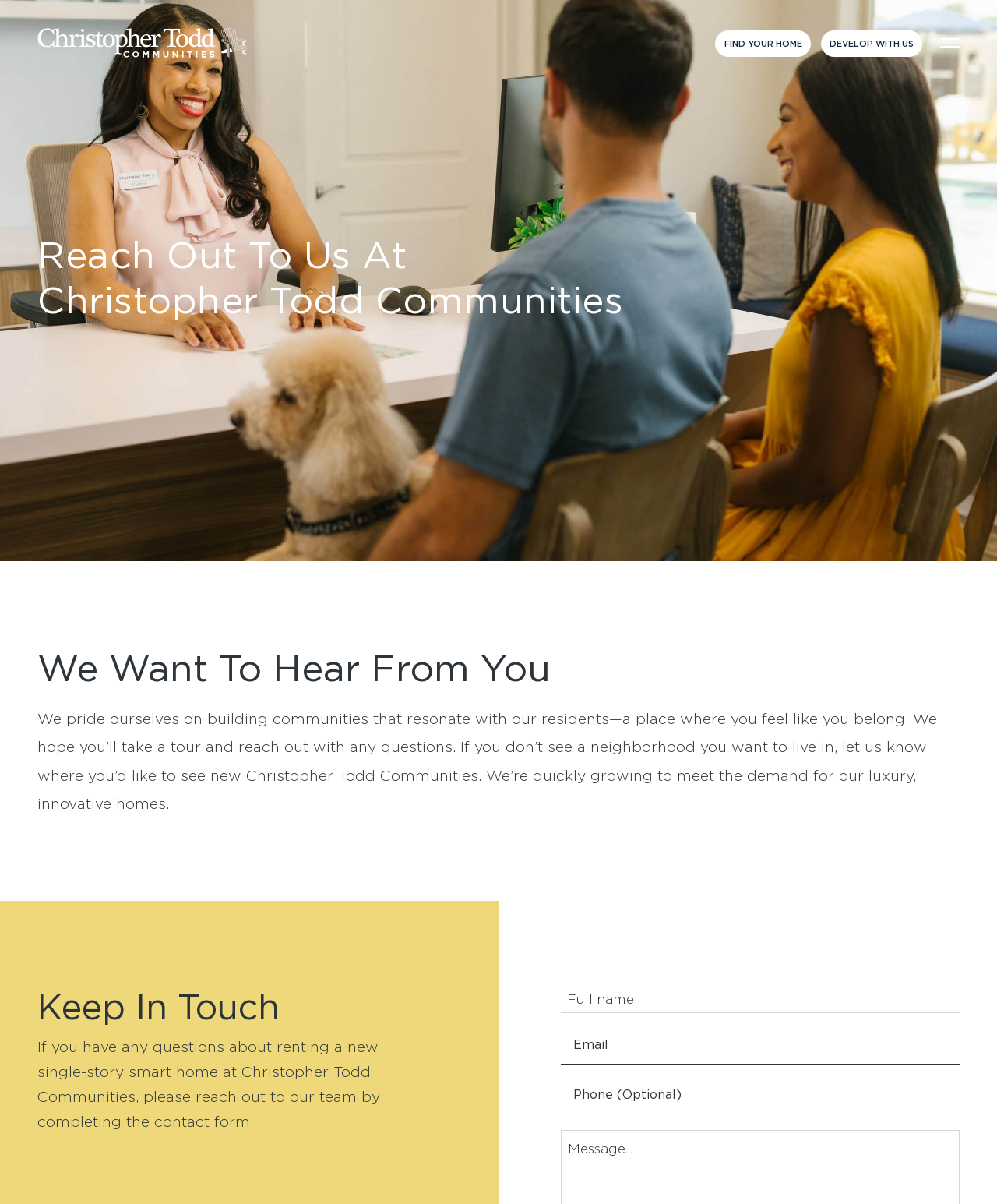Specify the bounding box coordinates for the region that must be clicked to perform the given instruction: "Click CONTACT & FAQS".

[0.501, 0.313, 0.719, 0.358]